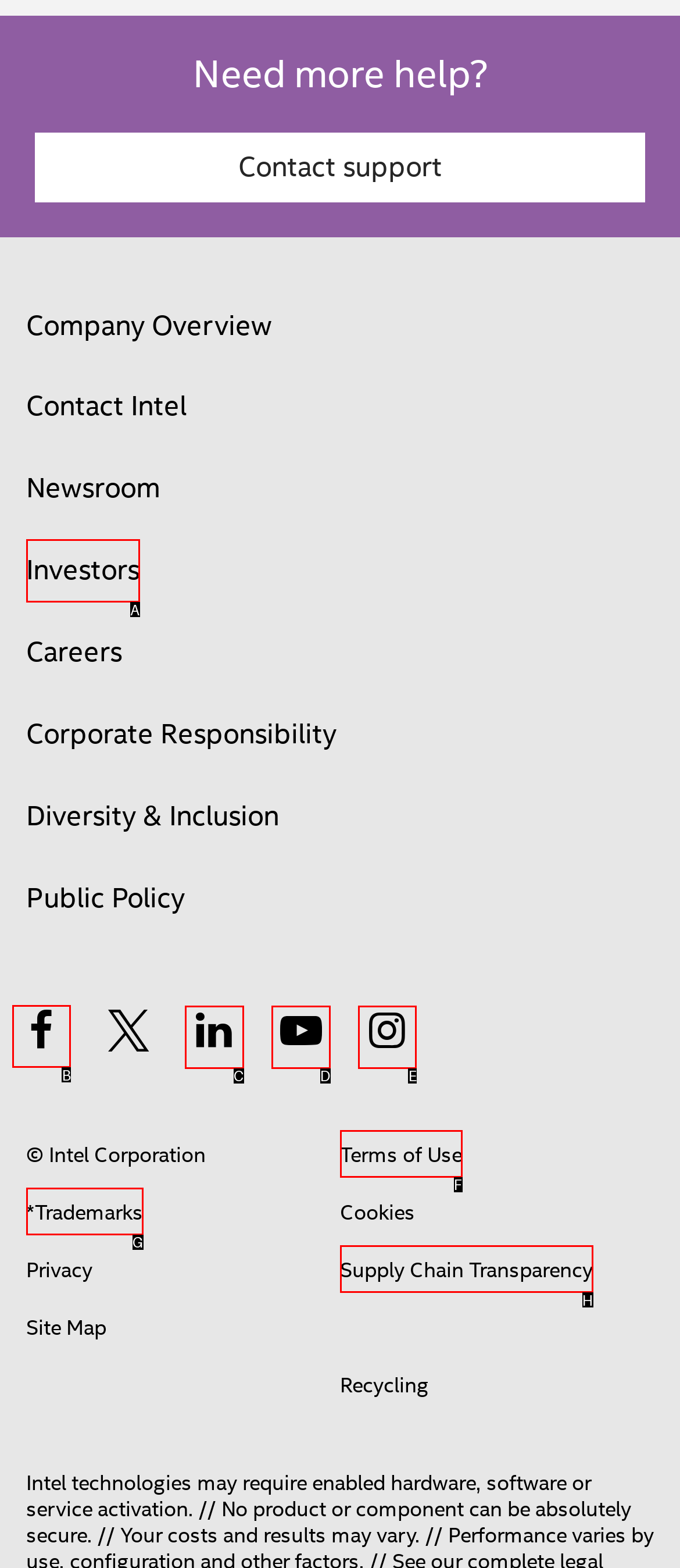Identify the correct UI element to click for the following task: Follow Intel on Facebook Choose the option's letter based on the given choices.

B